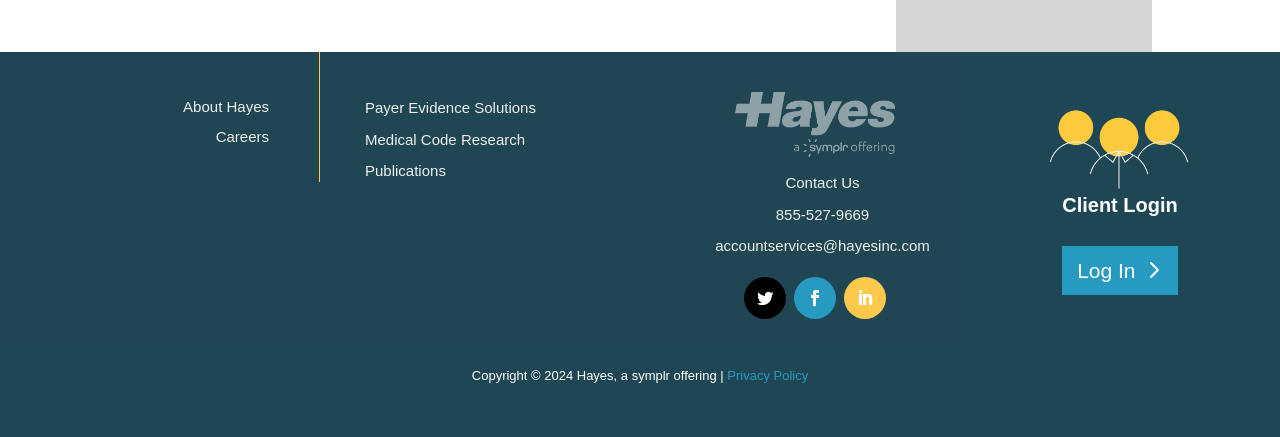Please determine the bounding box coordinates, formatted as (top-left x, top-left y, bottom-right x, bottom-right y), with all values as floating point numbers between 0 and 1. Identify the bounding box of the region described as: Medical Code Research

[0.285, 0.299, 0.41, 0.338]